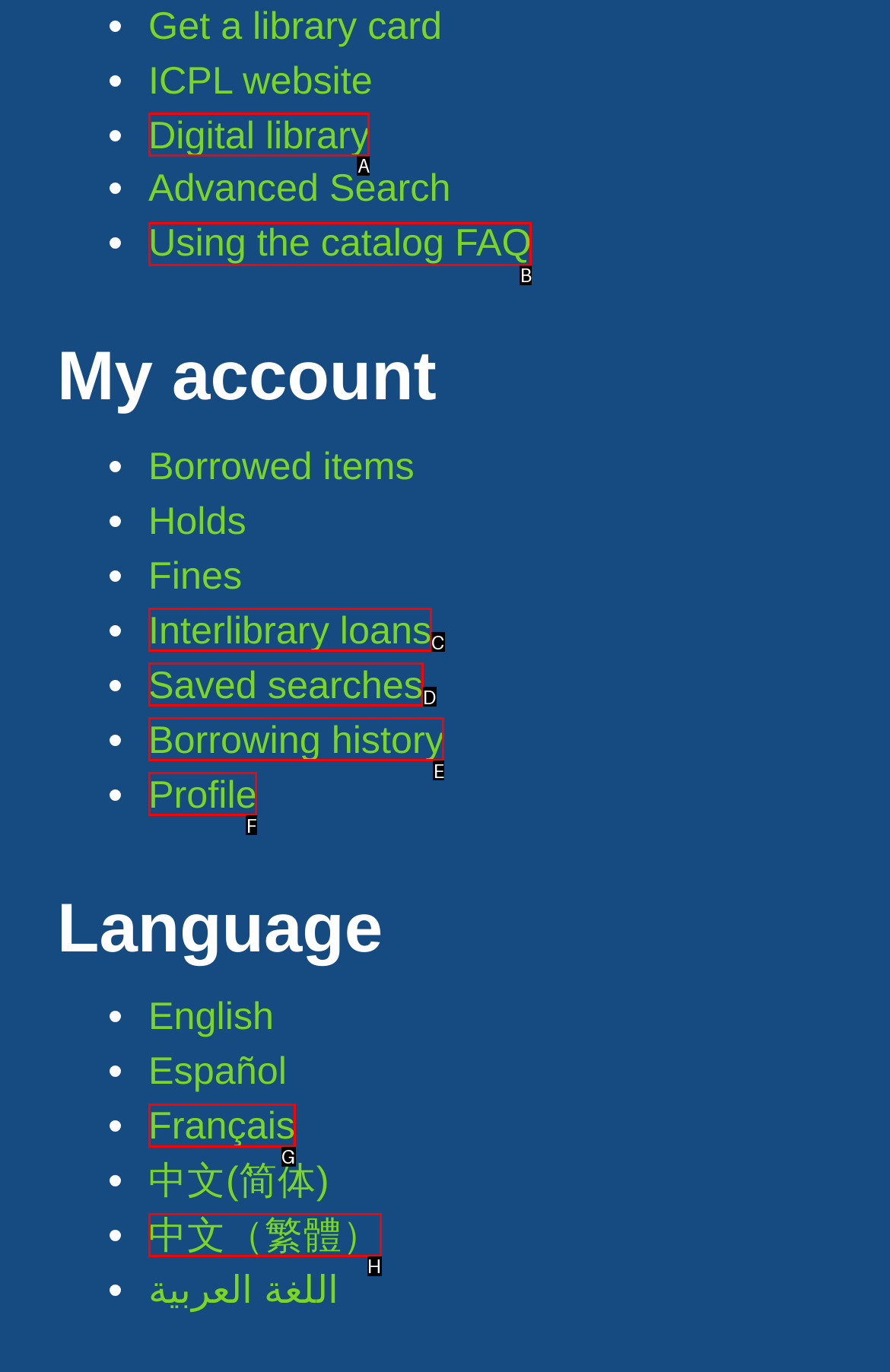Tell me which option best matches this description: 中文（繁體）
Answer with the letter of the matching option directly from the given choices.

H